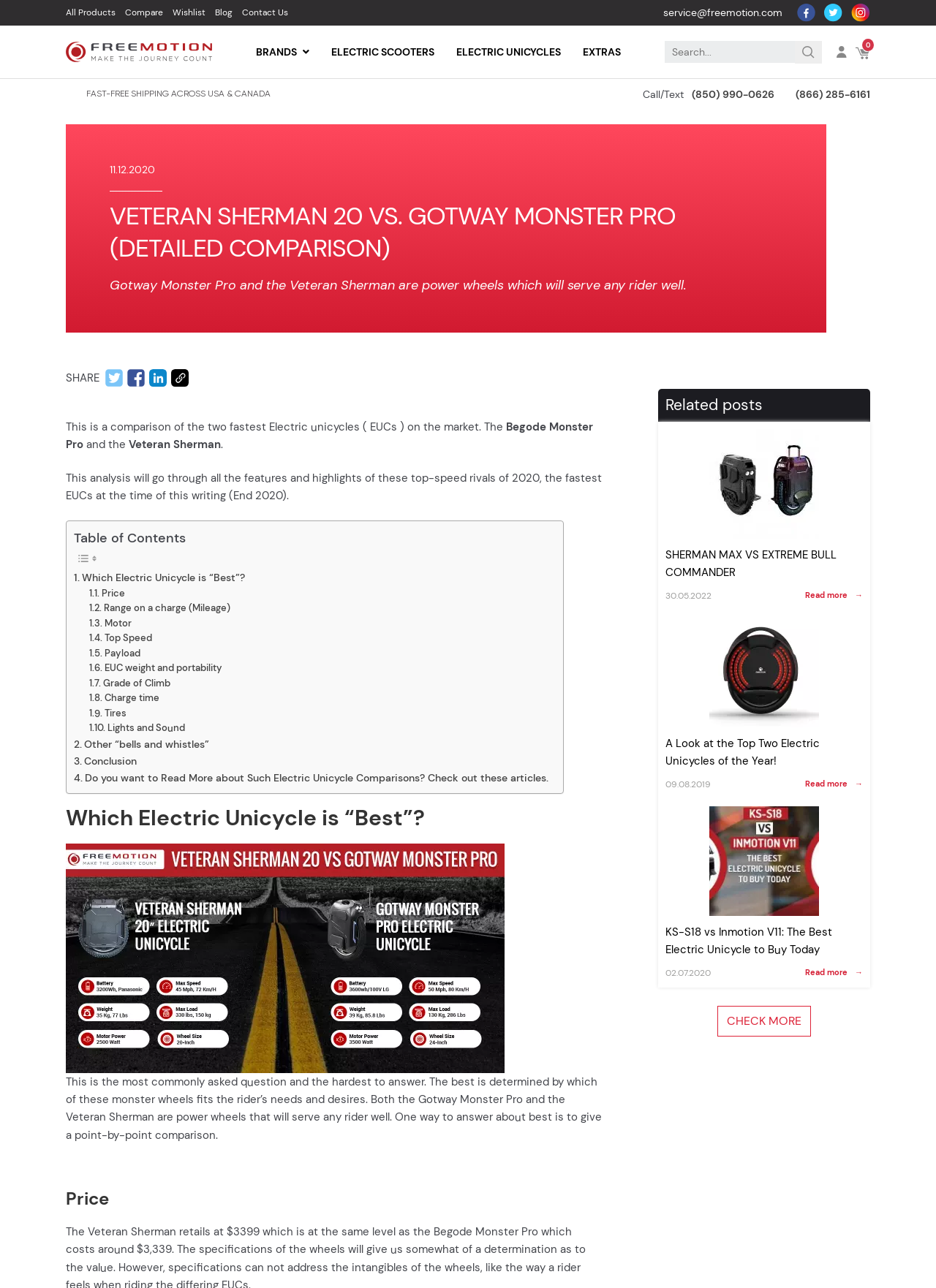Locate the bounding box coordinates of the area you need to click to fulfill this instruction: 'Search for products'. The coordinates must be in the form of four float numbers ranging from 0 to 1: [left, top, right, bottom].

[0.71, 0.032, 0.878, 0.049]